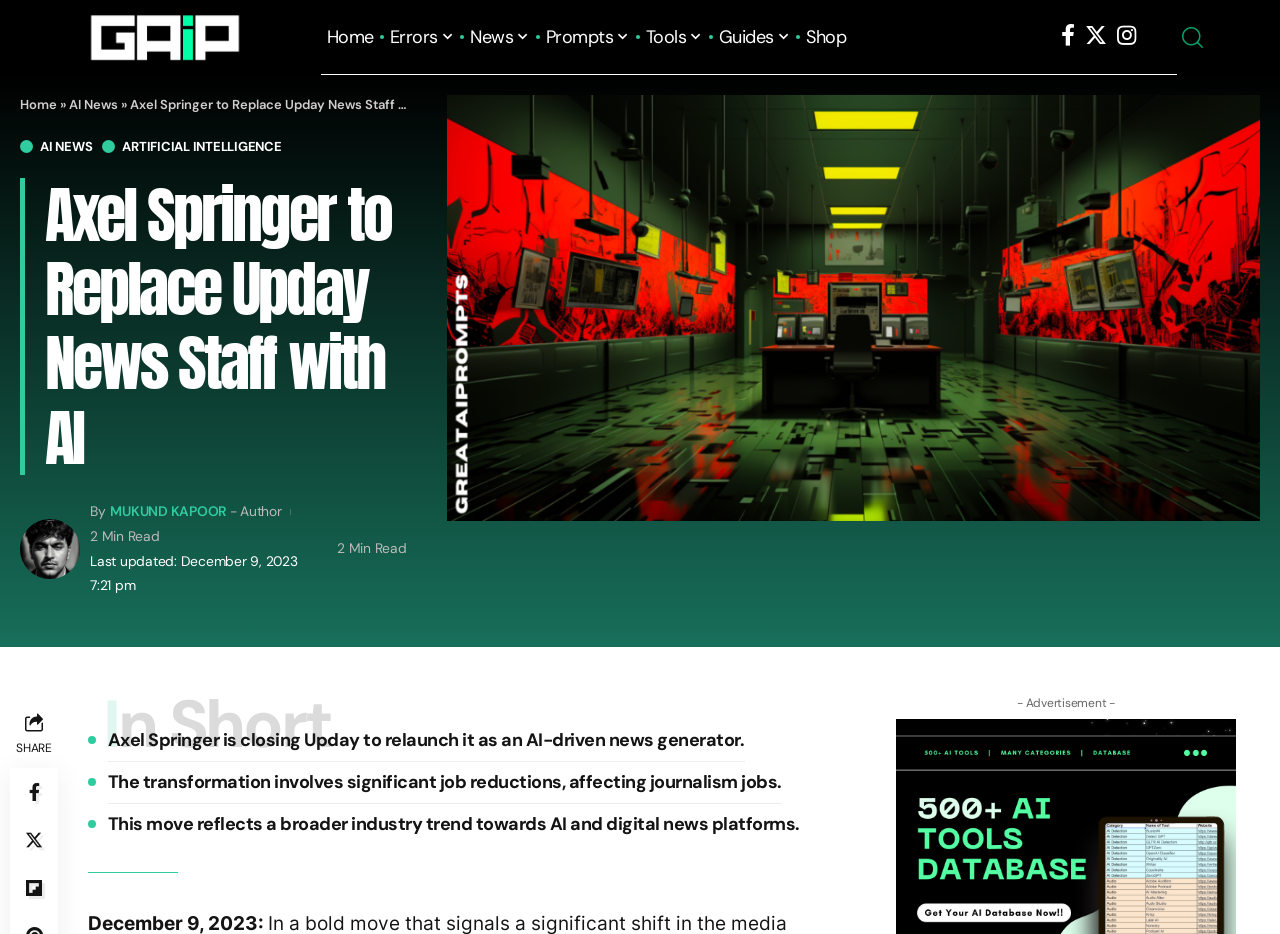Highlight the bounding box coordinates of the region I should click on to meet the following instruction: "Share on Facebook".

[0.008, 0.822, 0.045, 0.874]